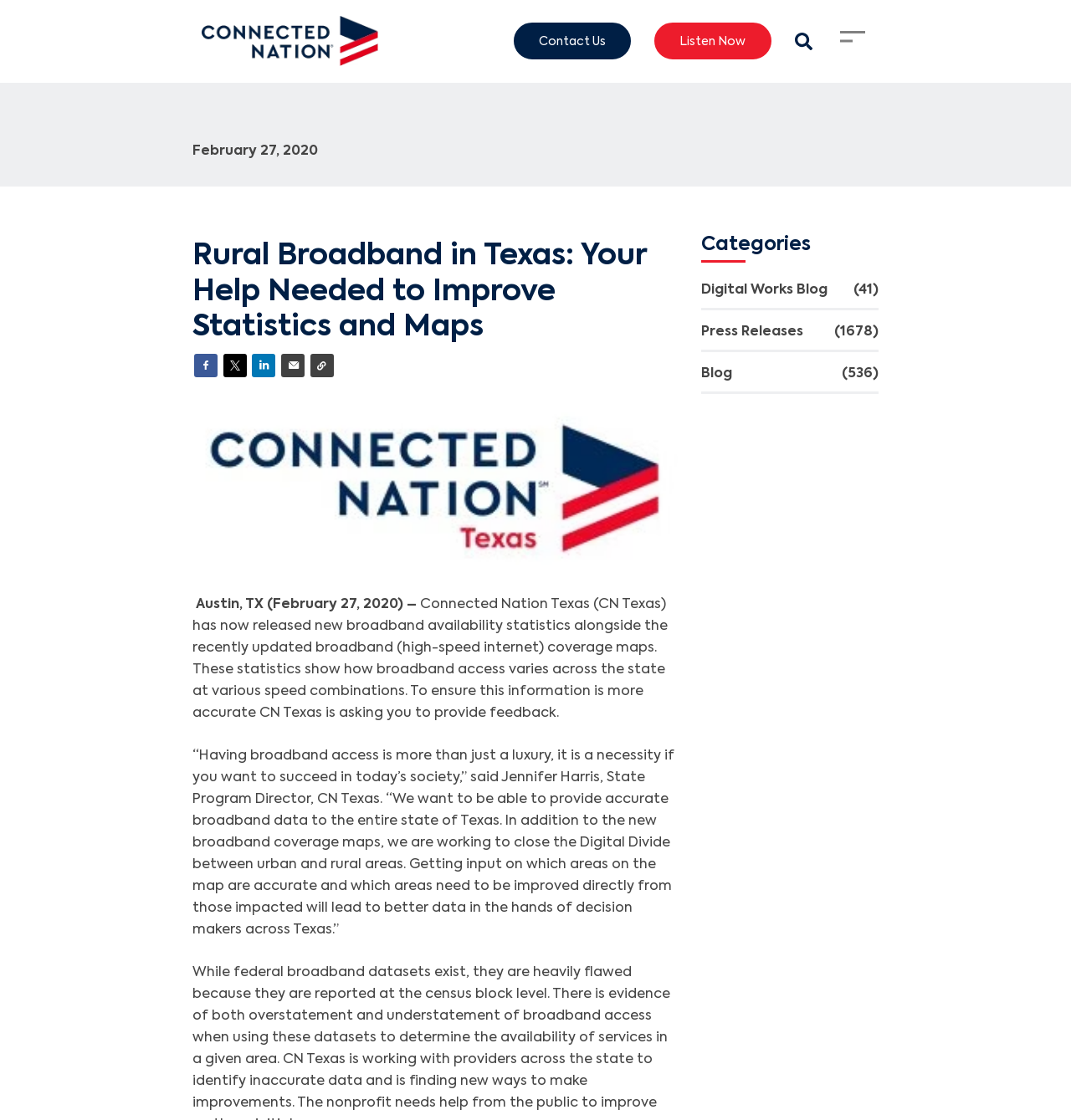Bounding box coordinates should be in the format (top-left x, top-left y, bottom-right x, bottom-right y) and all values should be floating point numbers between 0 and 1. Determine the bounding box coordinate for the UI element described as: Digital Works Blog(41)

[0.655, 0.245, 0.82, 0.277]